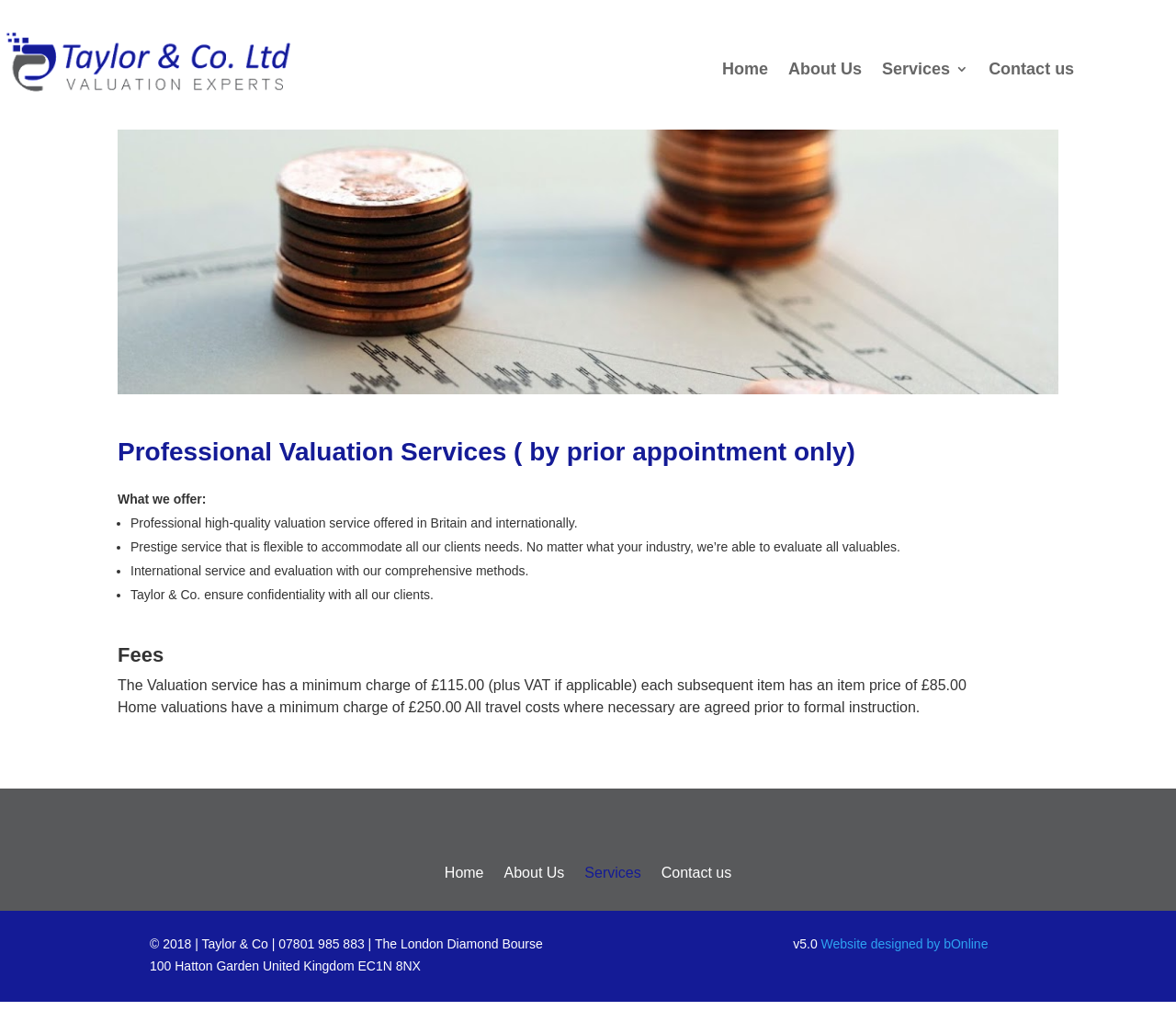Specify the bounding box coordinates of the region I need to click to perform the following instruction: "Click the Contact us link". The coordinates must be four float numbers in the range of 0 to 1, i.e., [left, top, right, bottom].

[0.841, 0.061, 0.913, 0.081]